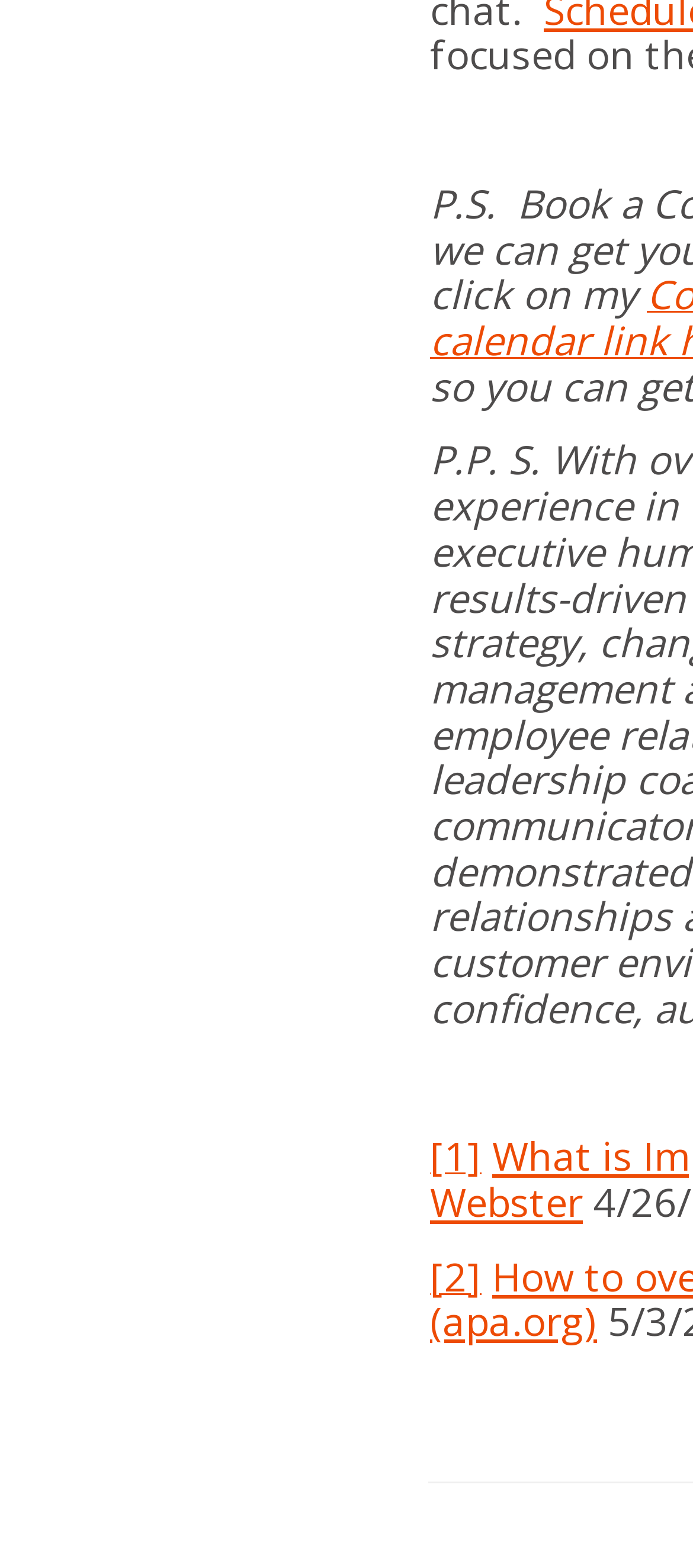Specify the bounding box coordinates (top-left x, top-left y, bottom-right x, bottom-right y) of the UI element in the screenshot that matches this description: [1]

[0.621, 0.728, 0.695, 0.753]